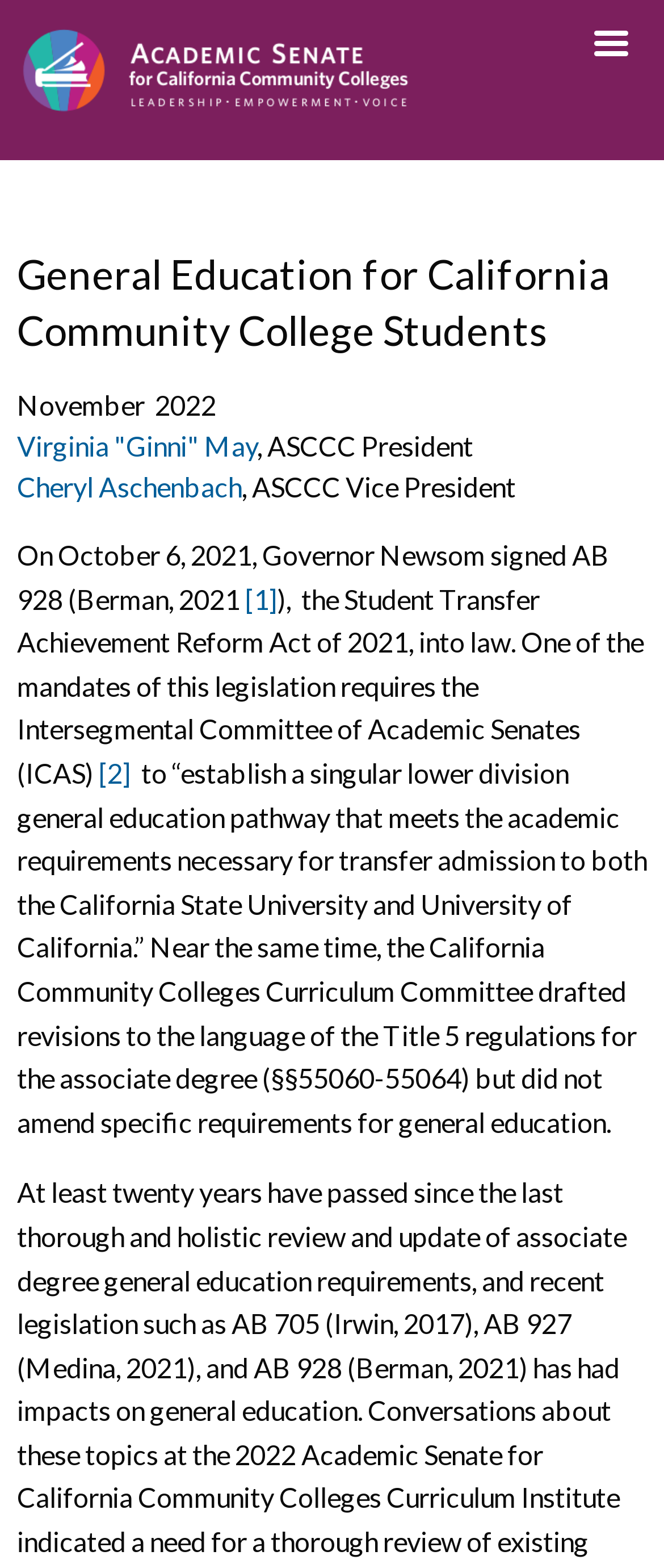What is the title of the section above the text?
Using the visual information, reply with a single word or short phrase.

General Education for California Community College Students